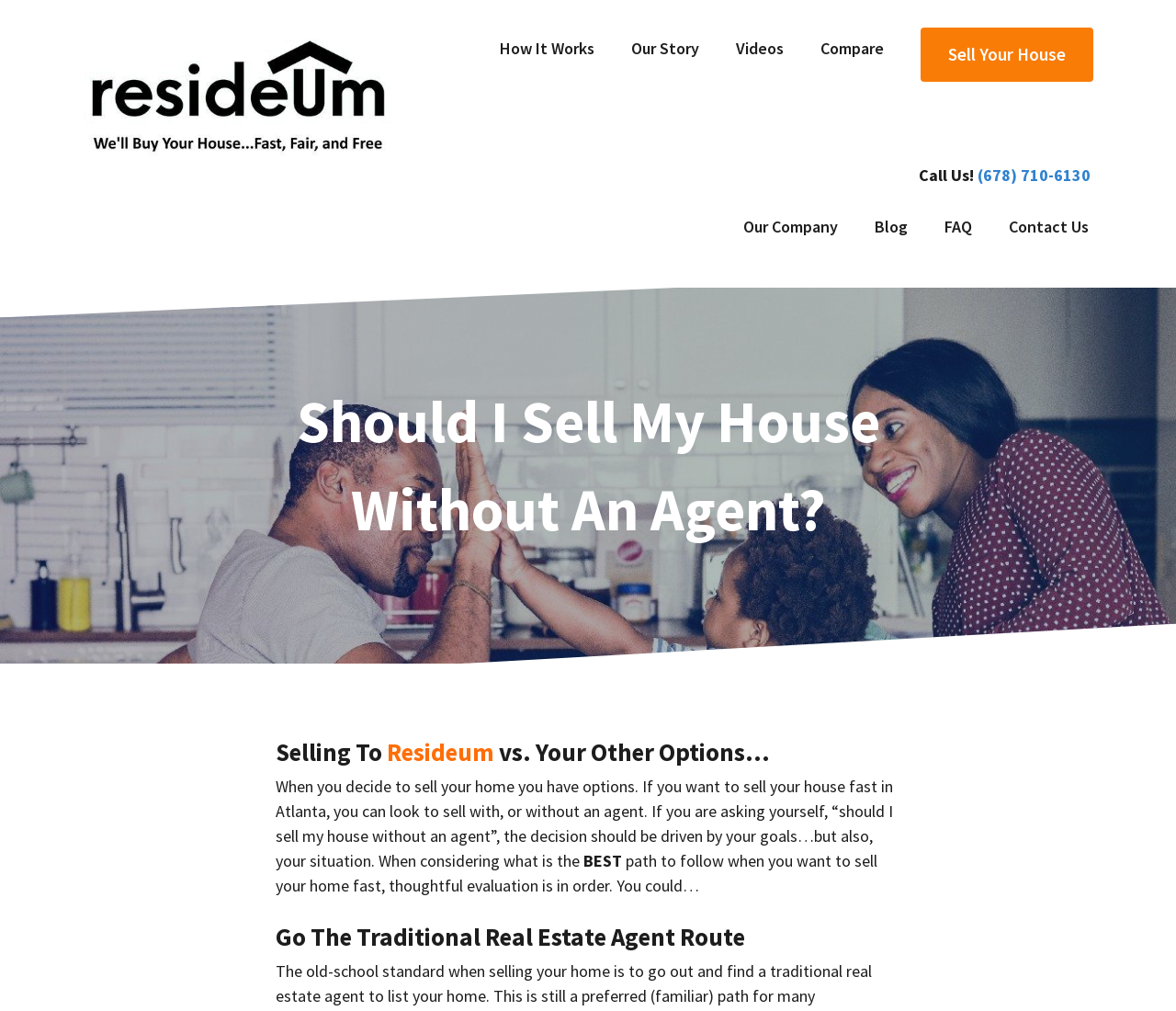Pinpoint the bounding box coordinates of the area that must be clicked to complete this instruction: "Click the 'Sell Your House' link".

[0.783, 0.027, 0.93, 0.081]